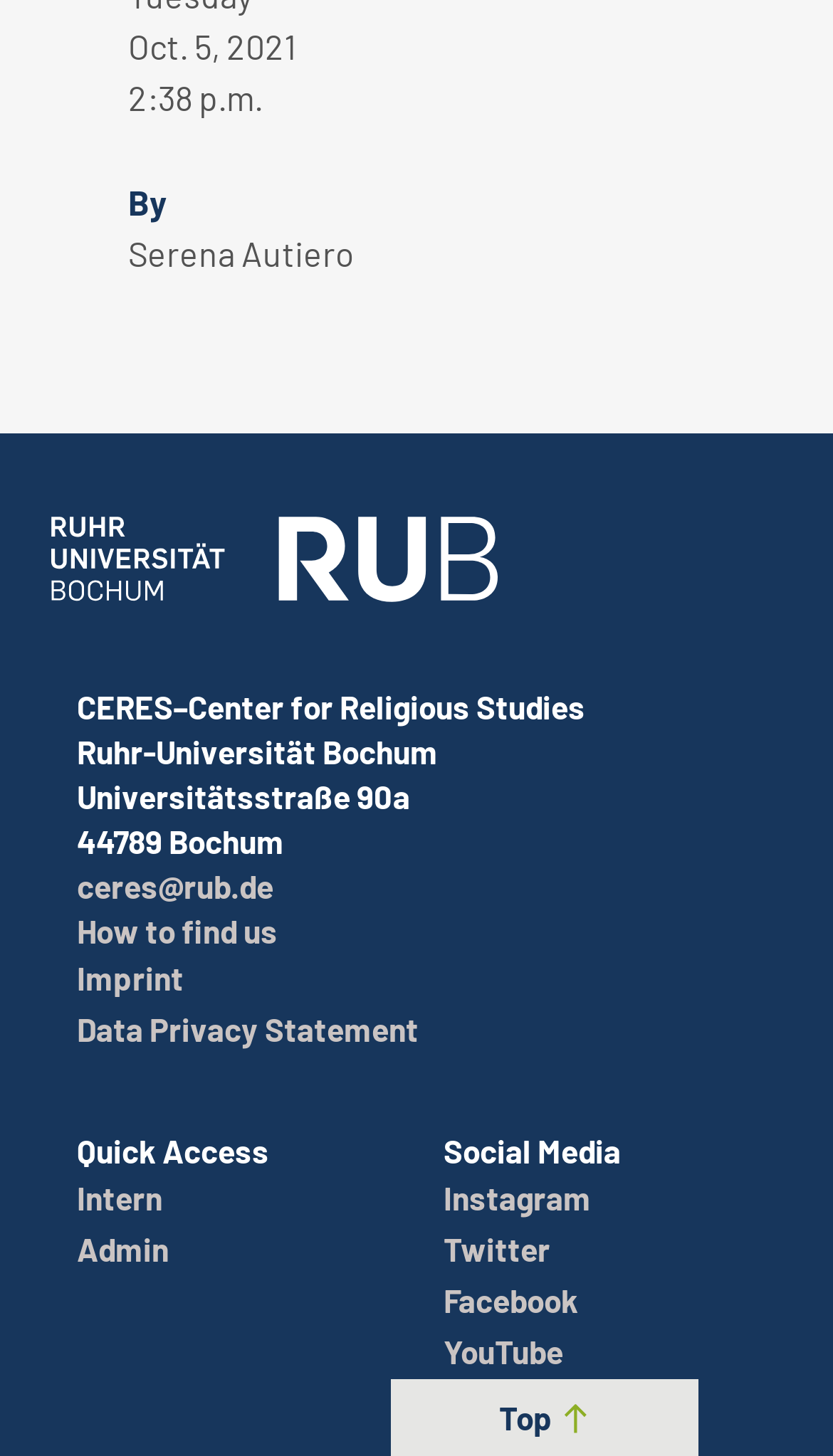What is the date of the article?
Based on the content of the image, thoroughly explain and answer the question.

The date of the article can be found at the top of the webpage, where it says 'Oct. 5, 2021' in a static text element.